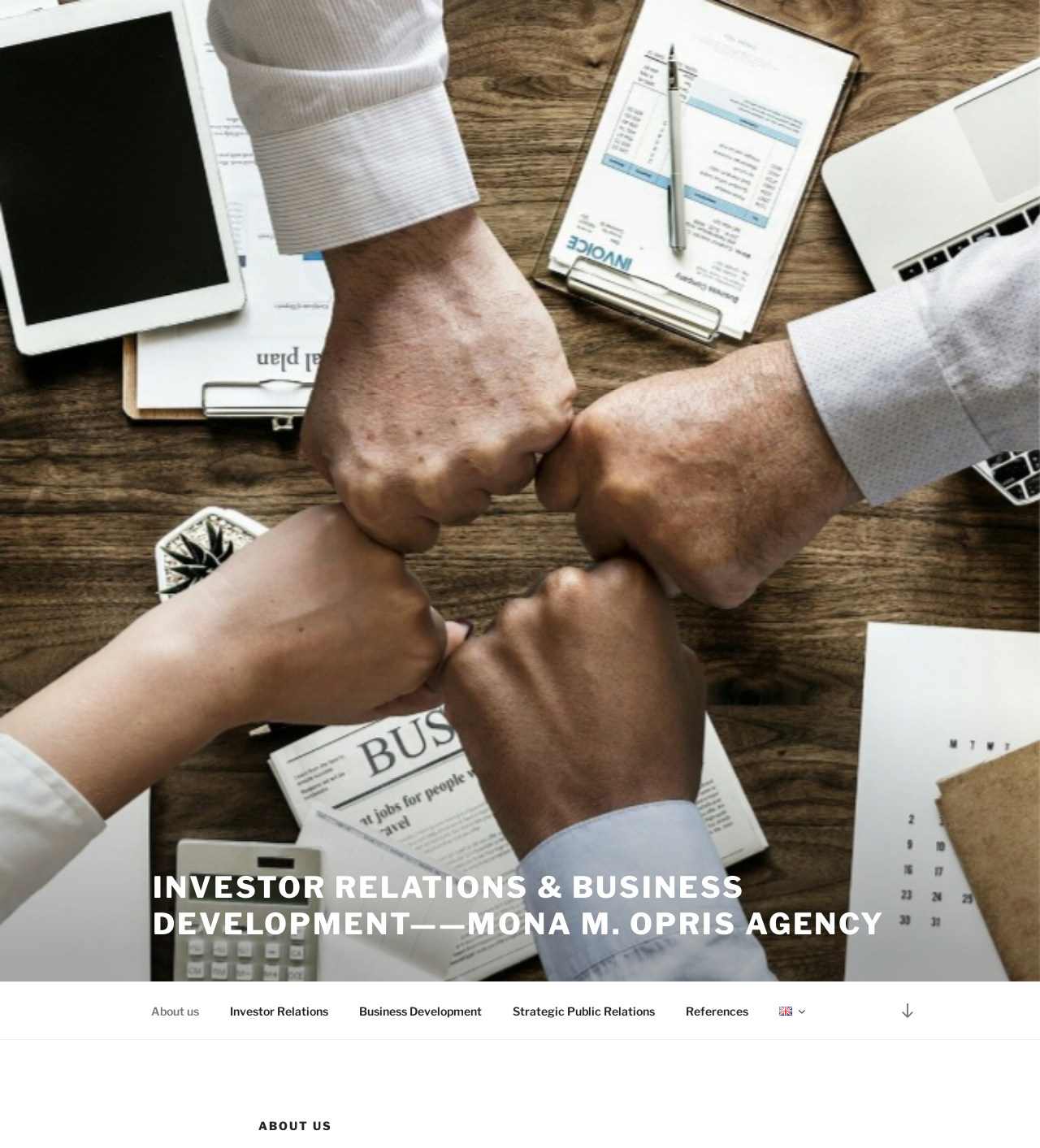Give a concise answer using only one word or phrase for this question:
What is the title of the first section on the webpage?

ABOUT US